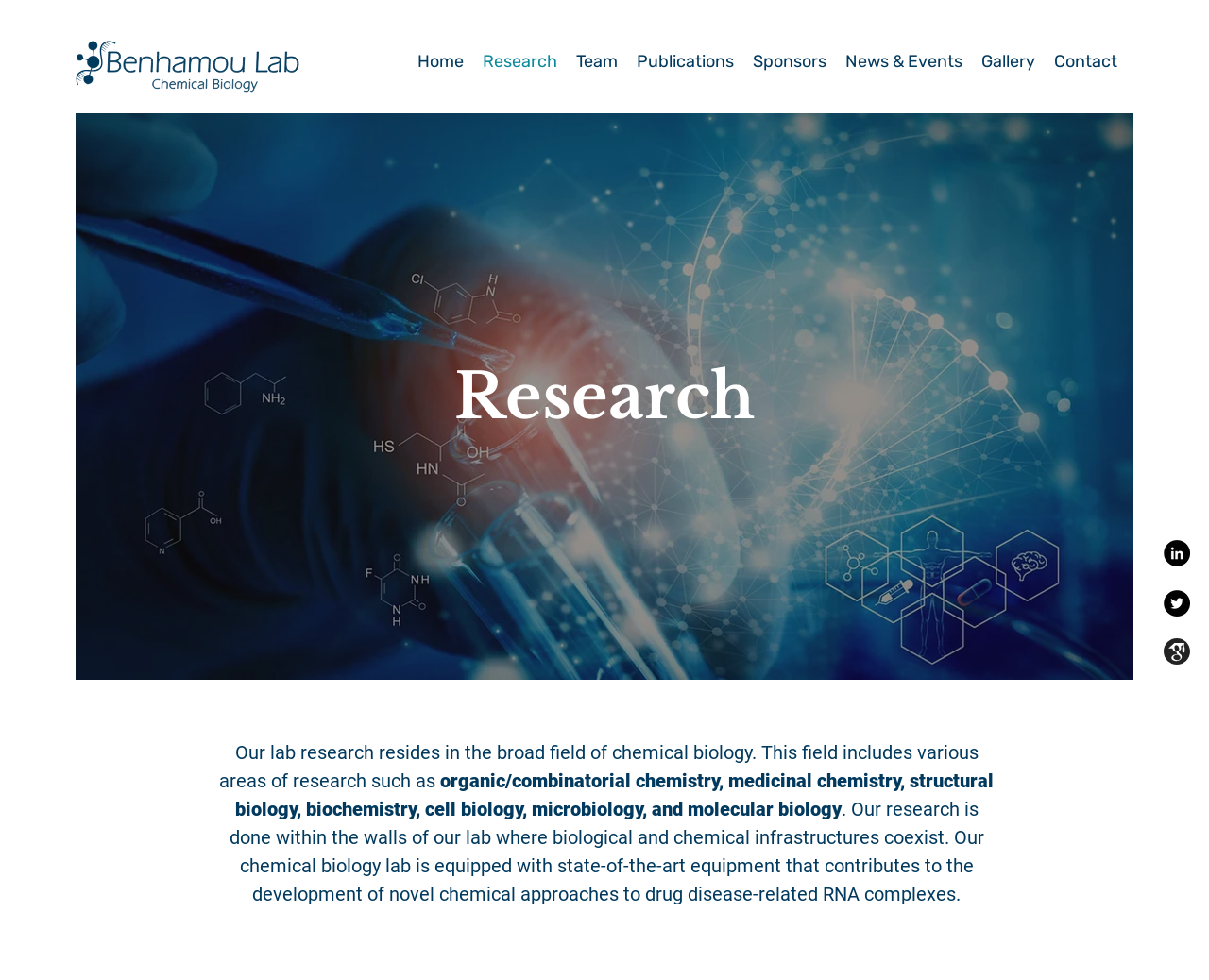Ascertain the bounding box coordinates for the UI element detailed here: "aria-label="Twitter Benhamou Lab"". The coordinates should be provided as [left, top, right, bottom] with each value being a float between 0 and 1.

[0.962, 0.602, 0.984, 0.629]